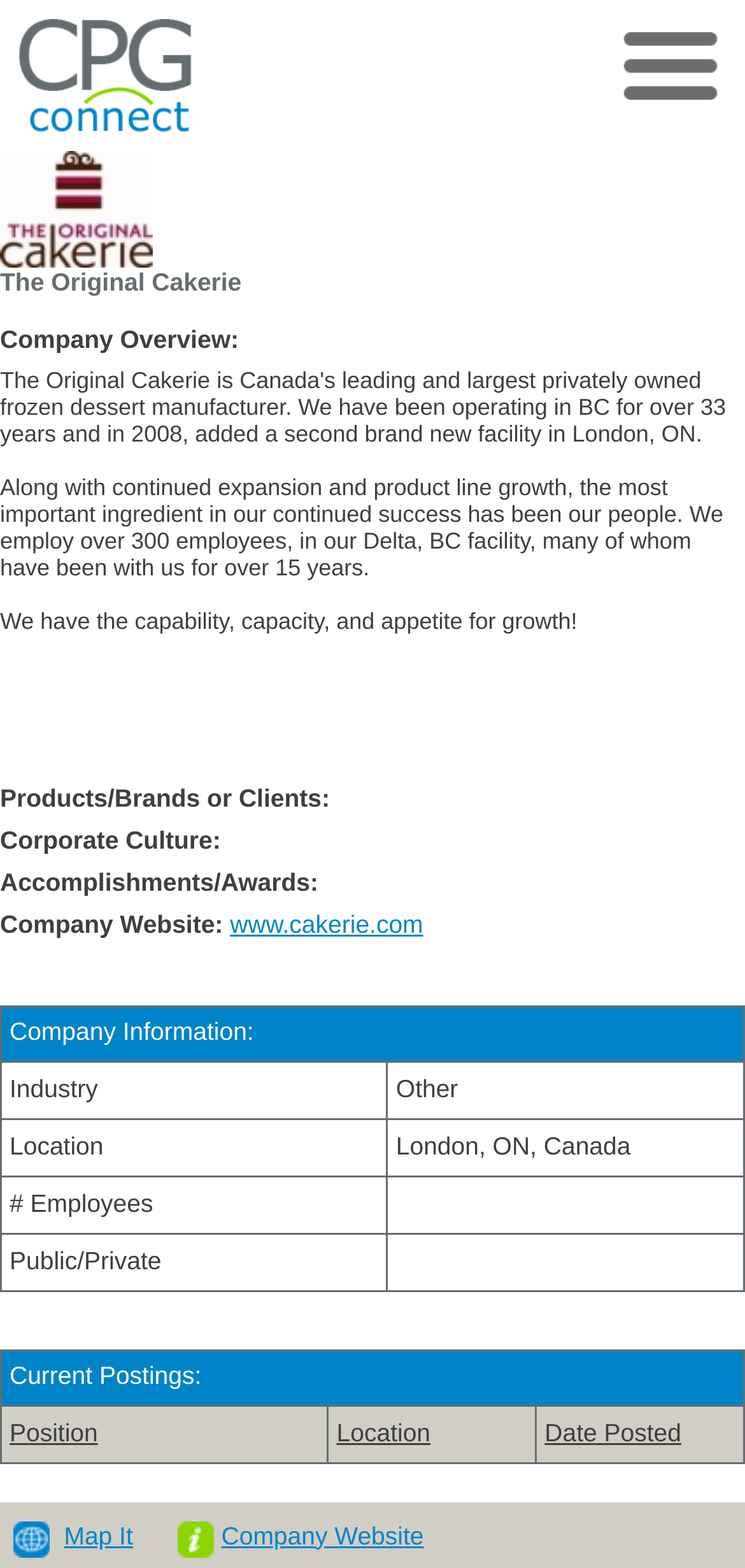Identify the bounding box coordinates of the clickable section necessary to follow the following instruction: "Visit company website". The coordinates should be presented as four float numbers from 0 to 1, i.e., [left, top, right, bottom].

[0.309, 0.58, 0.568, 0.598]